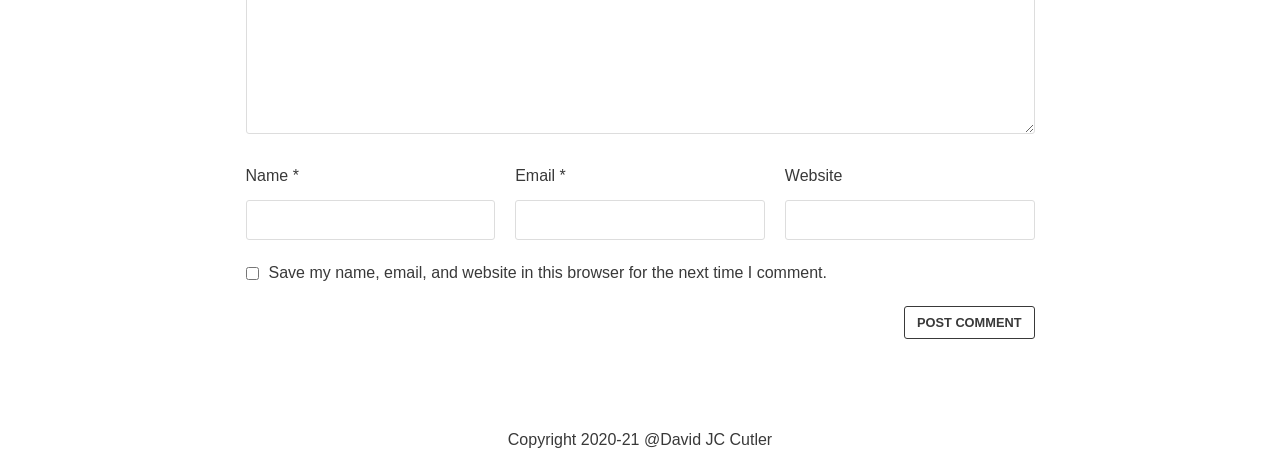What is the copyright information on the webpage?
Please give a detailed and elaborate answer to the question based on the image.

The webpage contains a static text element at the bottom with the copyright information, which includes the years 2020 and 2021, and the name 'David JC Cutler'.